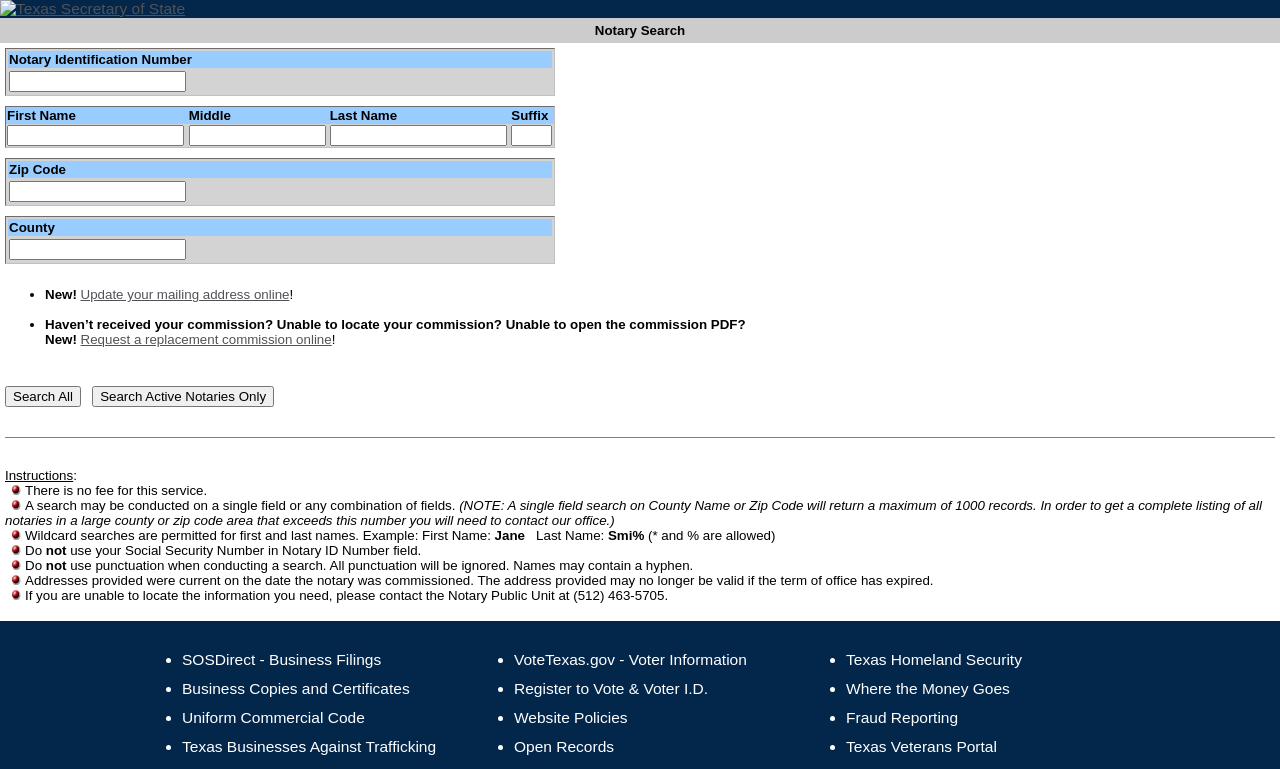Answer succinctly with a single word or phrase:
How many textboxes are there in the 'First Name Middle Last Name Suffix' section?

4